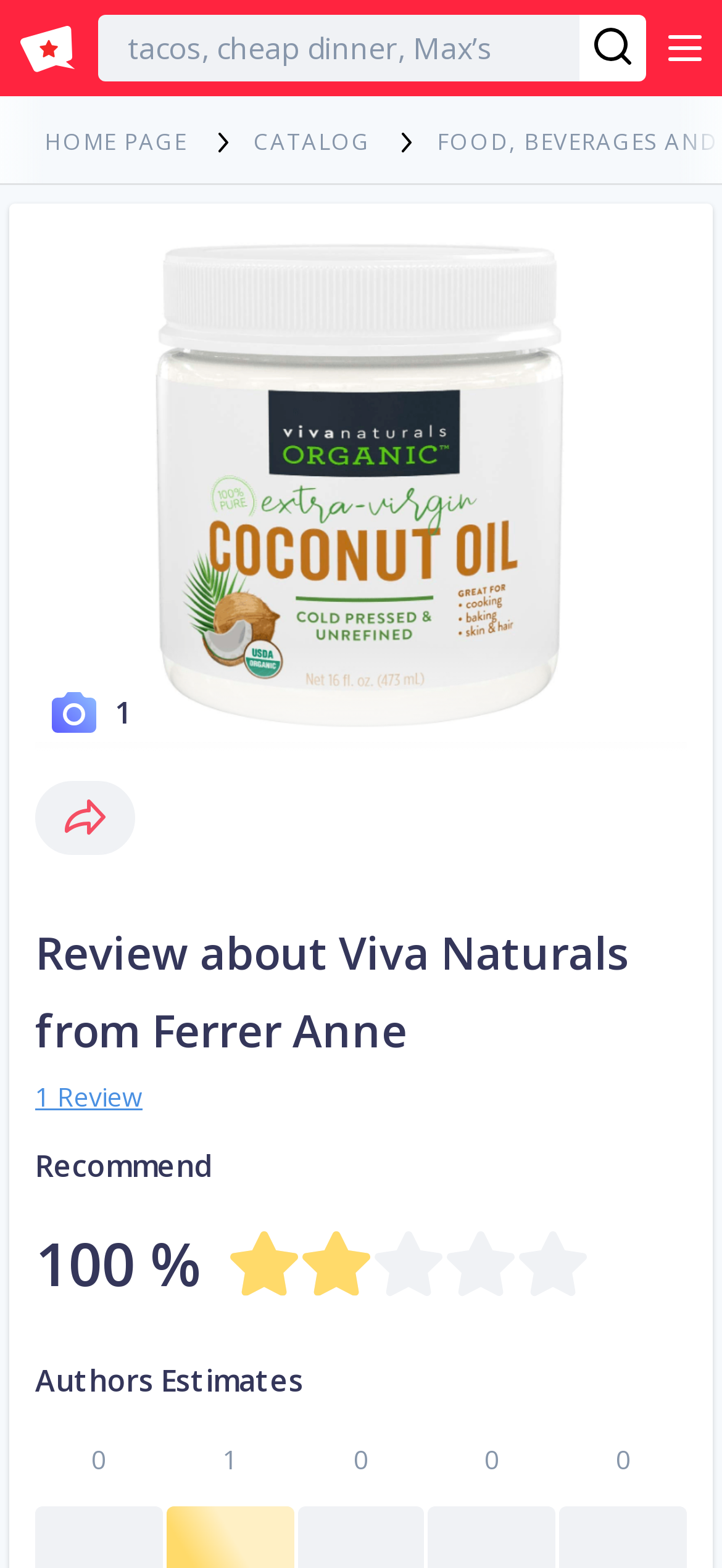What is the rating of Viva Naturals?
Answer the question with as much detail as you can, using the image as a reference.

The rating of Viva Naturals can be found in the meta description of the webpage, which states 'Read review on Viva Naturals with rating 2 from user Ferrer Anne.'